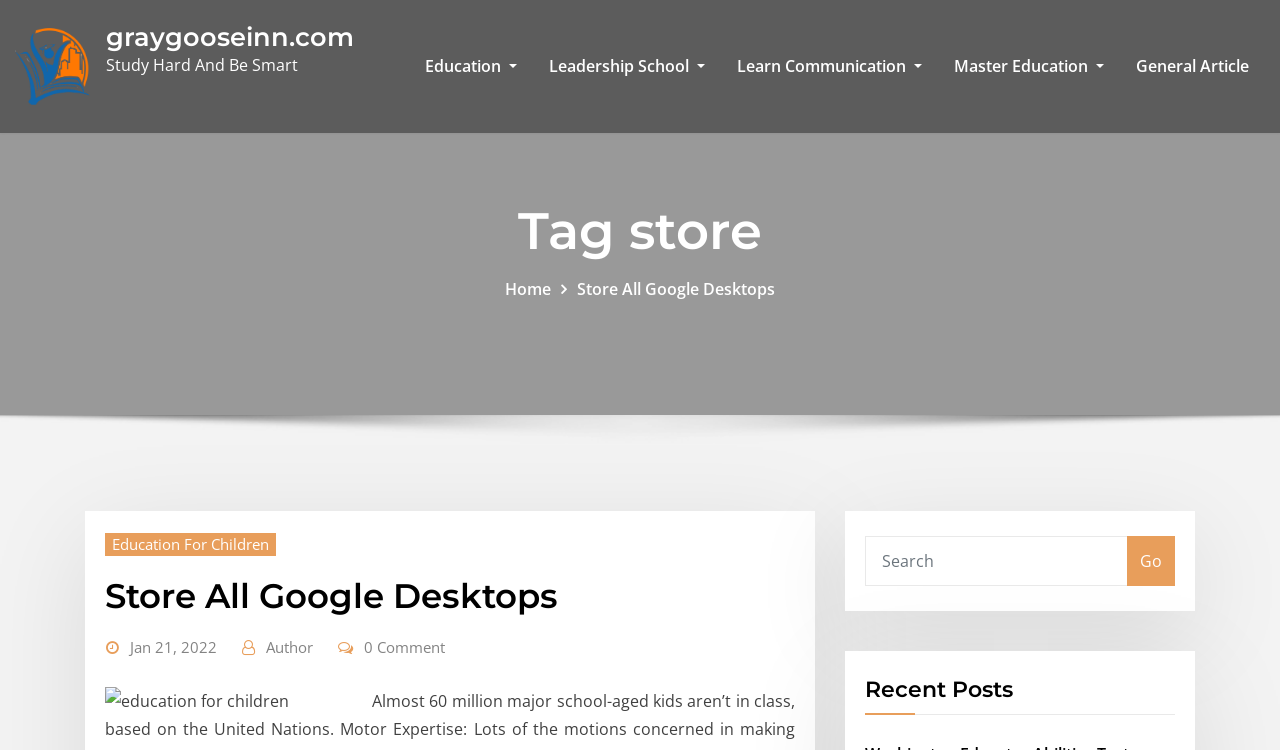What is the purpose of the textbox at the bottom of the webpage? Using the information from the screenshot, answer with a single word or phrase.

Search